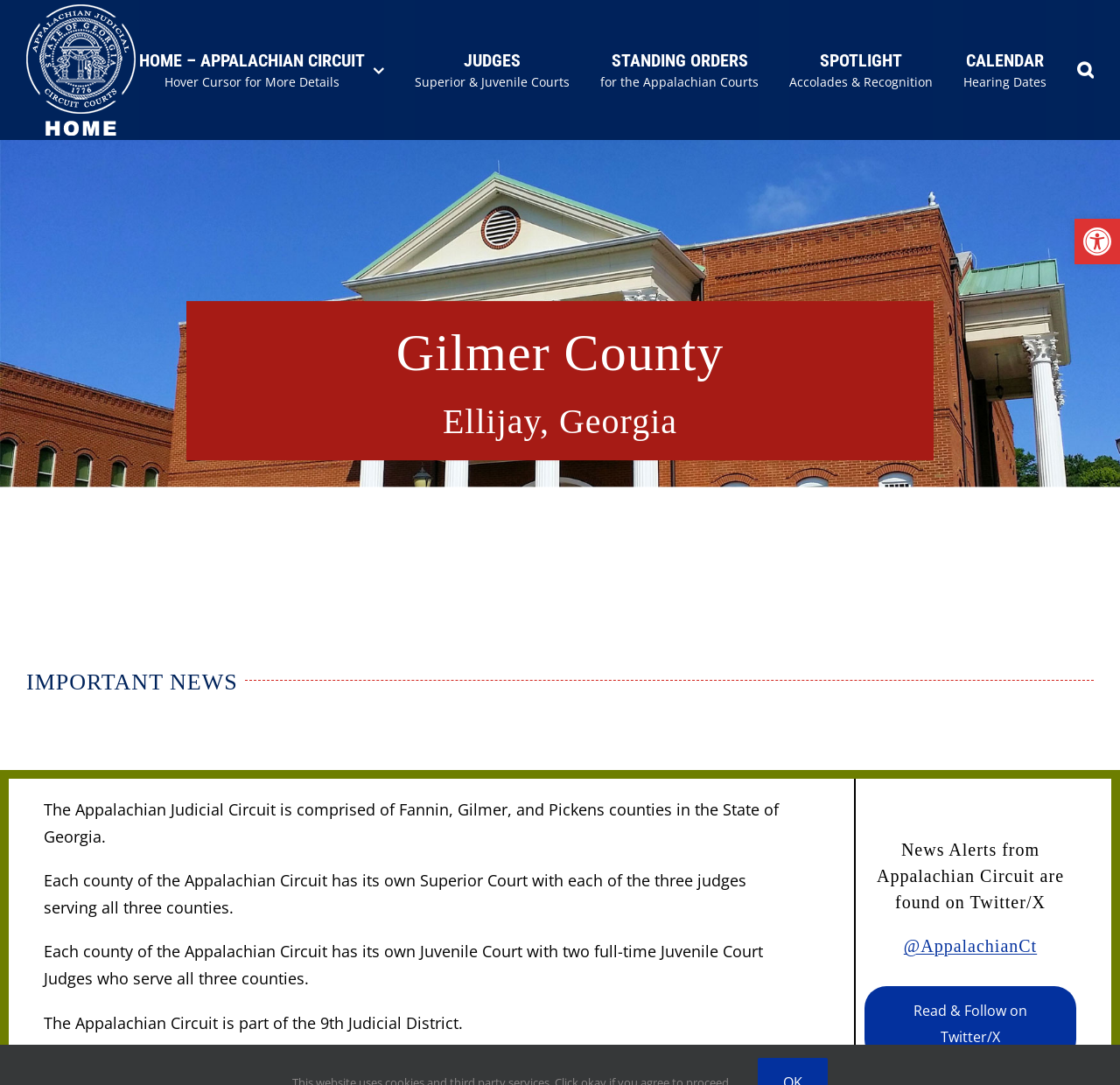How many Juvenile Court Judges serve all three counties?
Based on the screenshot, provide your answer in one word or phrase.

Two